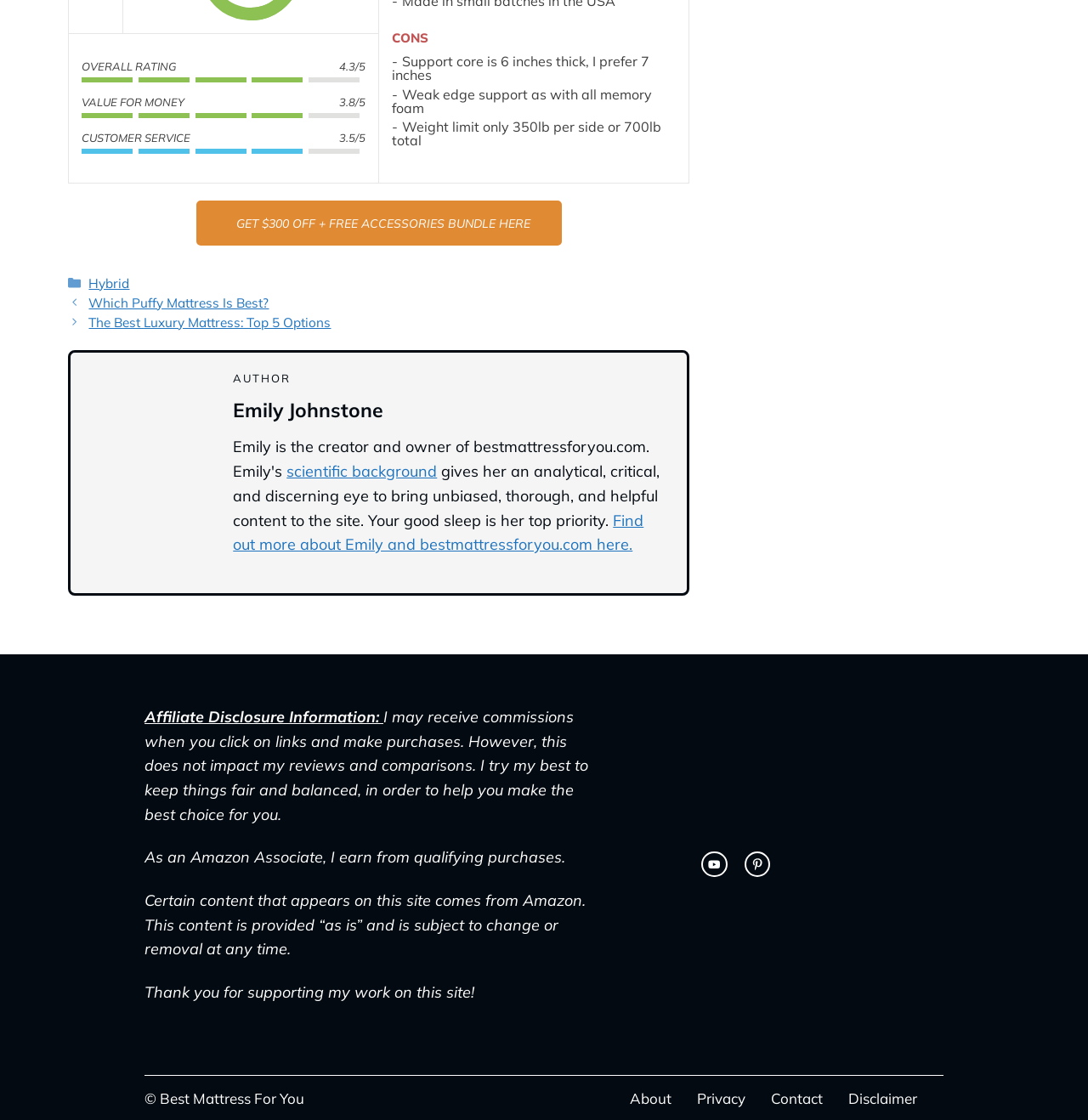Answer the question below using just one word or a short phrase: 
What is the category of the mattress?

Hybrid